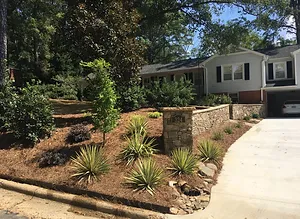What is the style of the house?
Answer with a single word or phrase, using the screenshot for reference.

Traditional